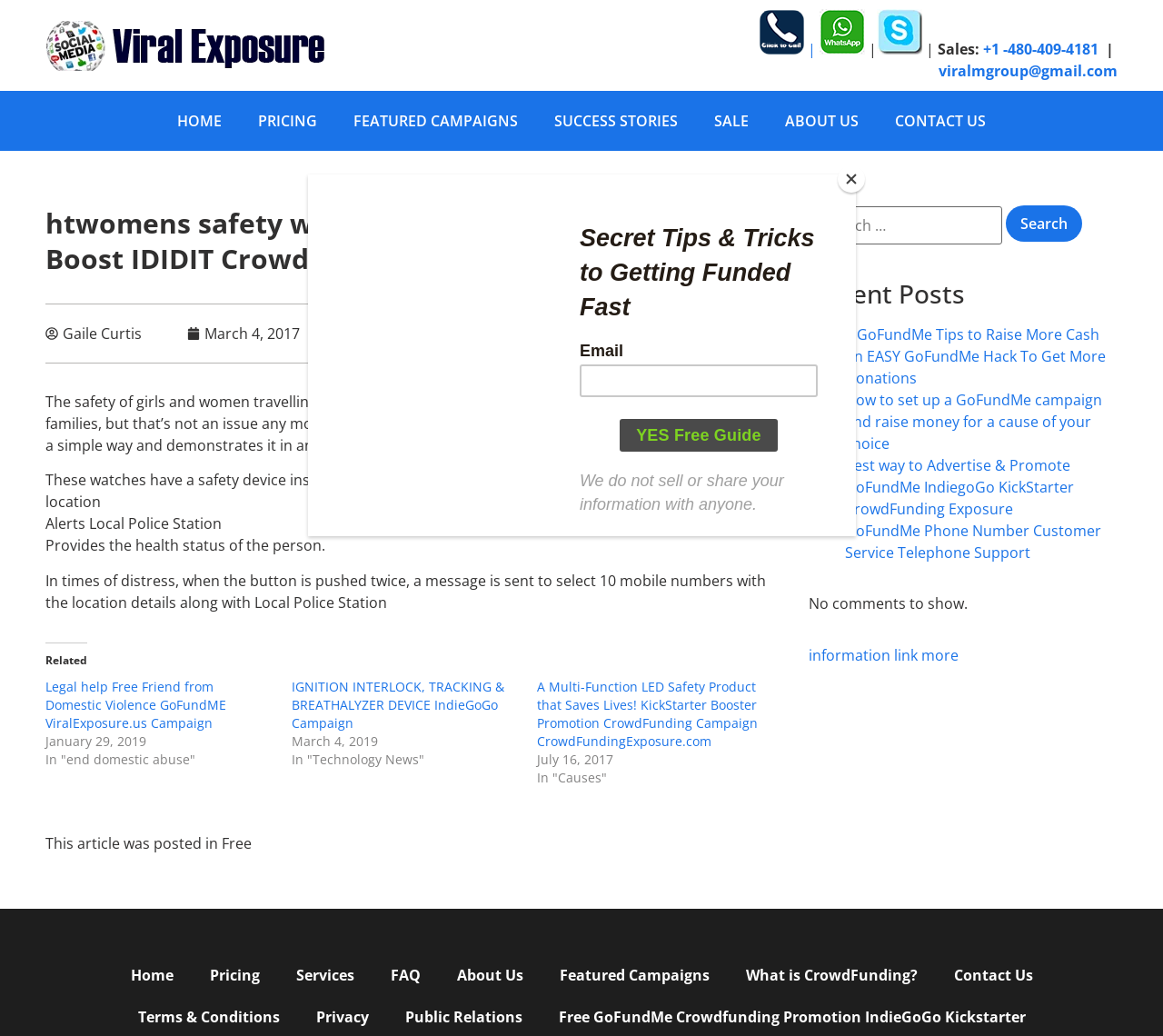What is the name of the email address provided for contact?
Look at the image and answer the question using a single word or phrase.

viralmgroup@gmail.com